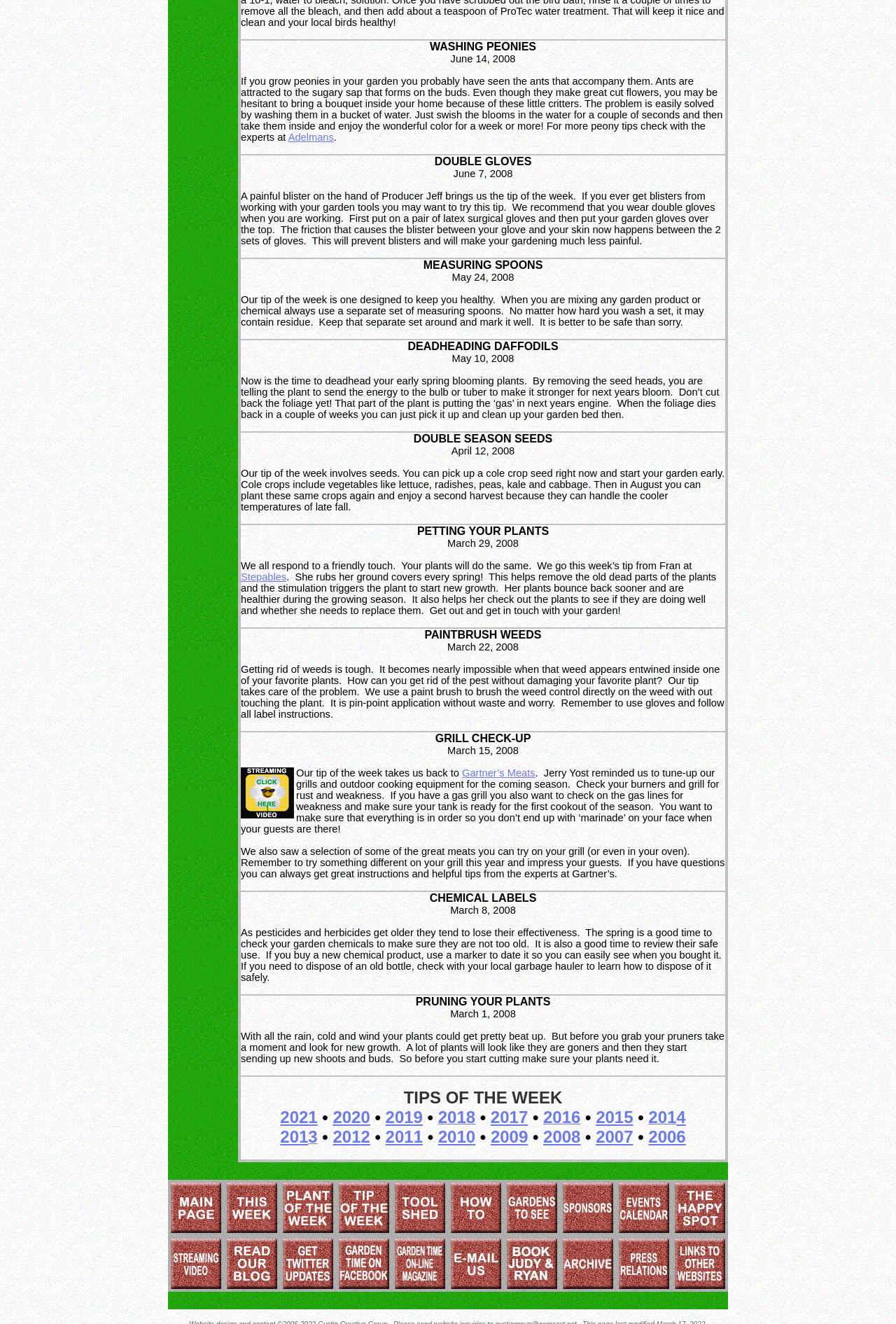Answer the question in a single word or phrase:
What is the recommended action for deadheading daffodils?

Remove seed heads